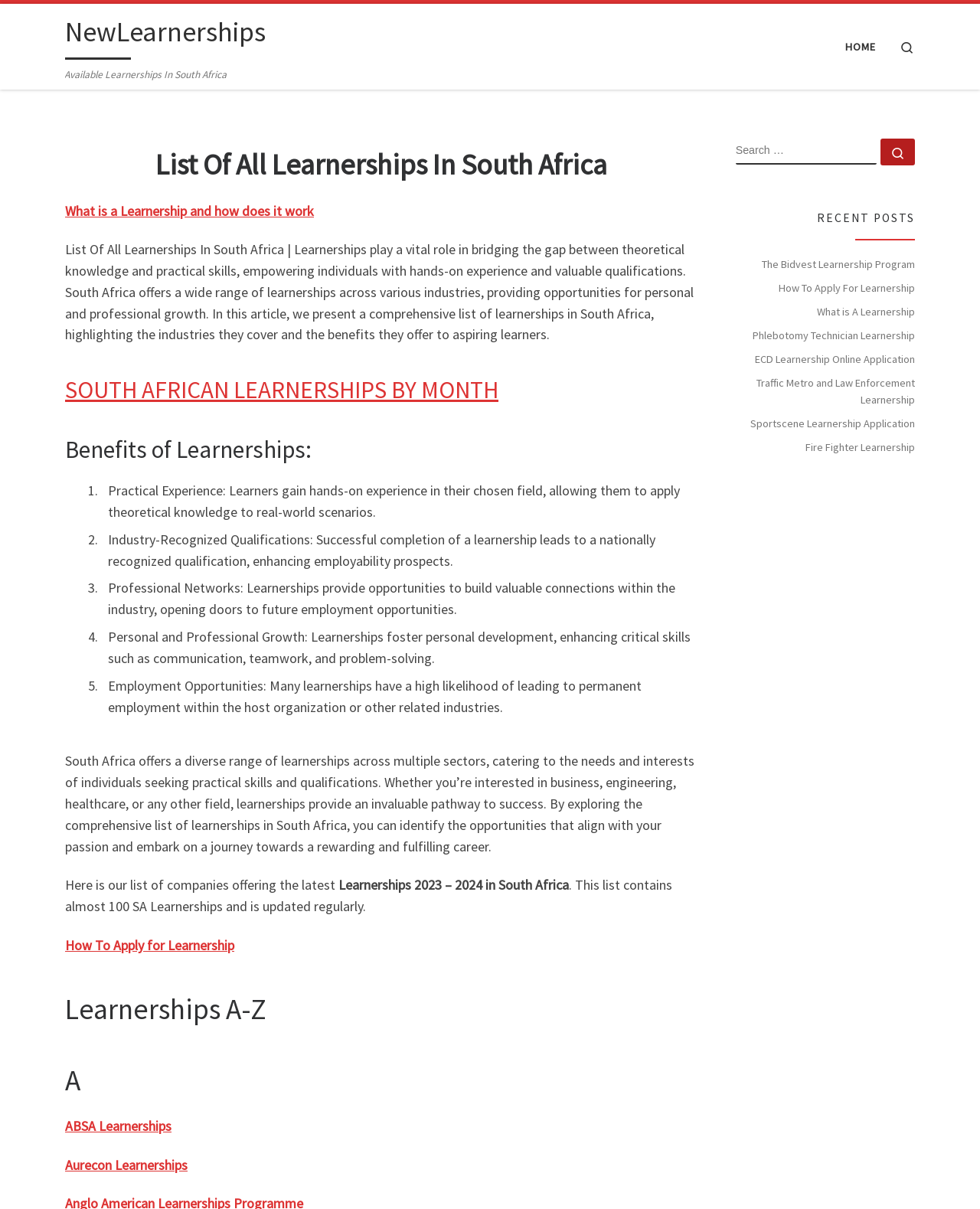Identify the bounding box coordinates necessary to click and complete the given instruction: "Read about what is a learnership and how does it work".

[0.066, 0.167, 0.32, 0.181]